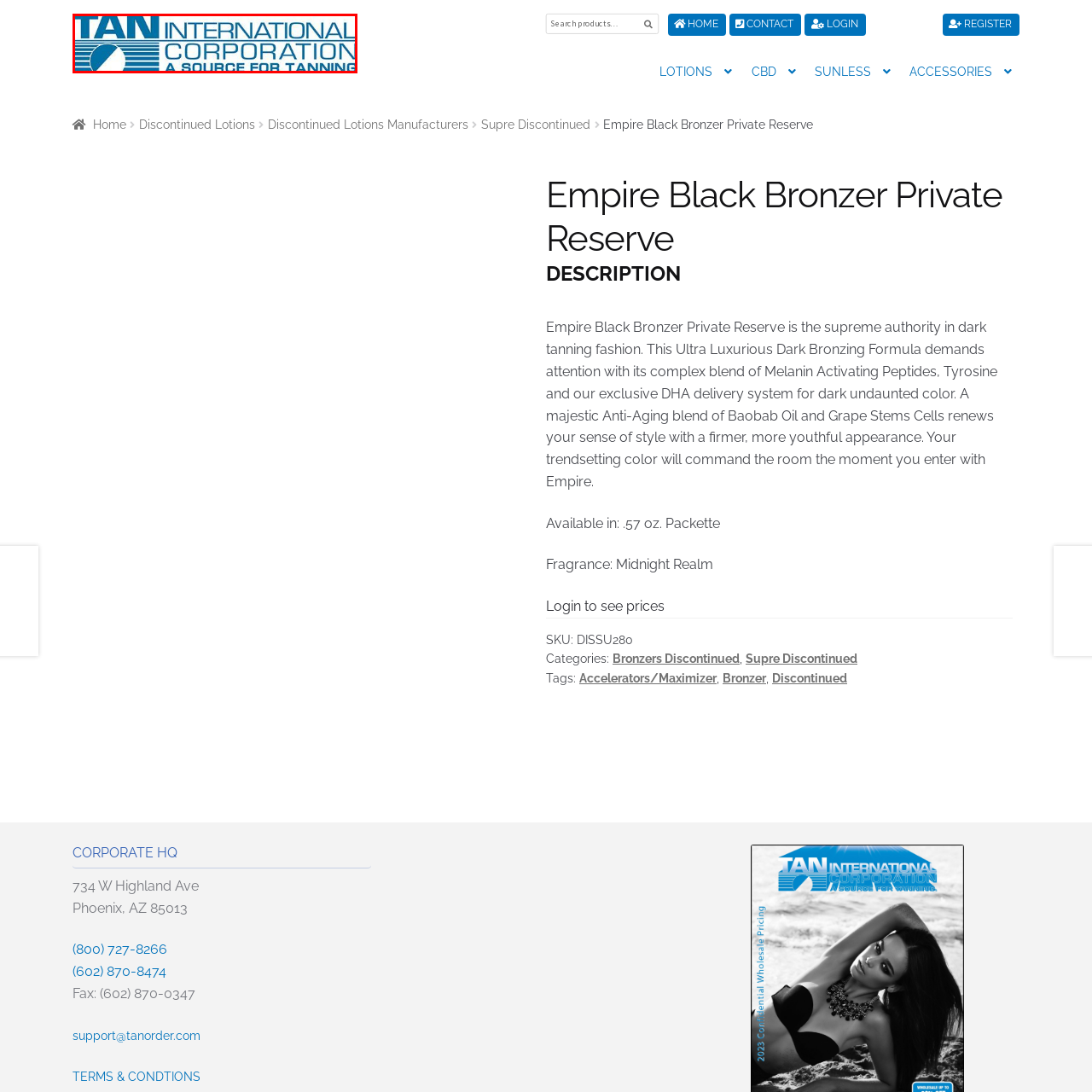Inspect the area enclosed by the red box and reply to the question using only one word or a short phrase: 
What is the tagline of Tan International Corporation?

A Source for Tanning